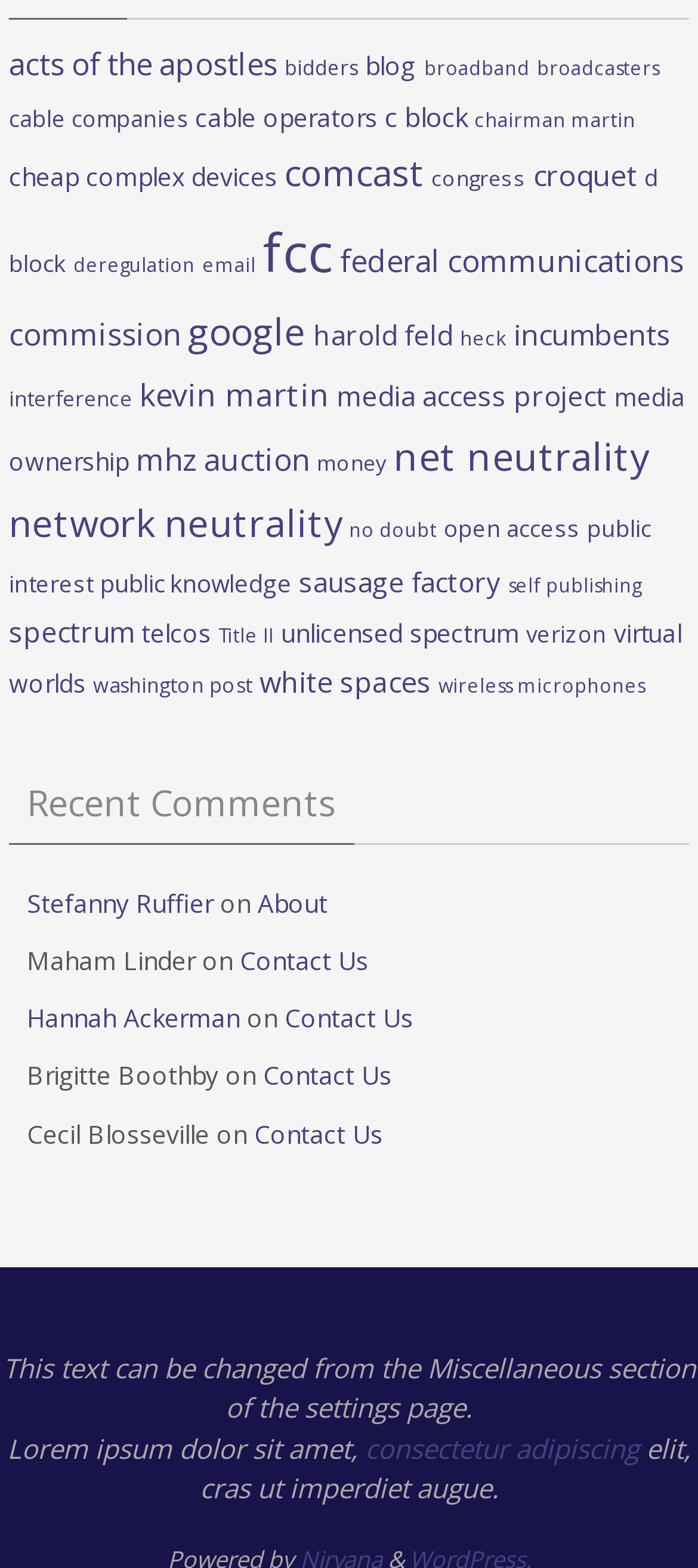Please identify the bounding box coordinates of the element on the webpage that should be clicked to follow this instruction: "Read about 'consectetur adipiscing'". The bounding box coordinates should be given as four float numbers between 0 and 1, formatted as [left, top, right, bottom].

[0.523, 0.912, 0.915, 0.935]